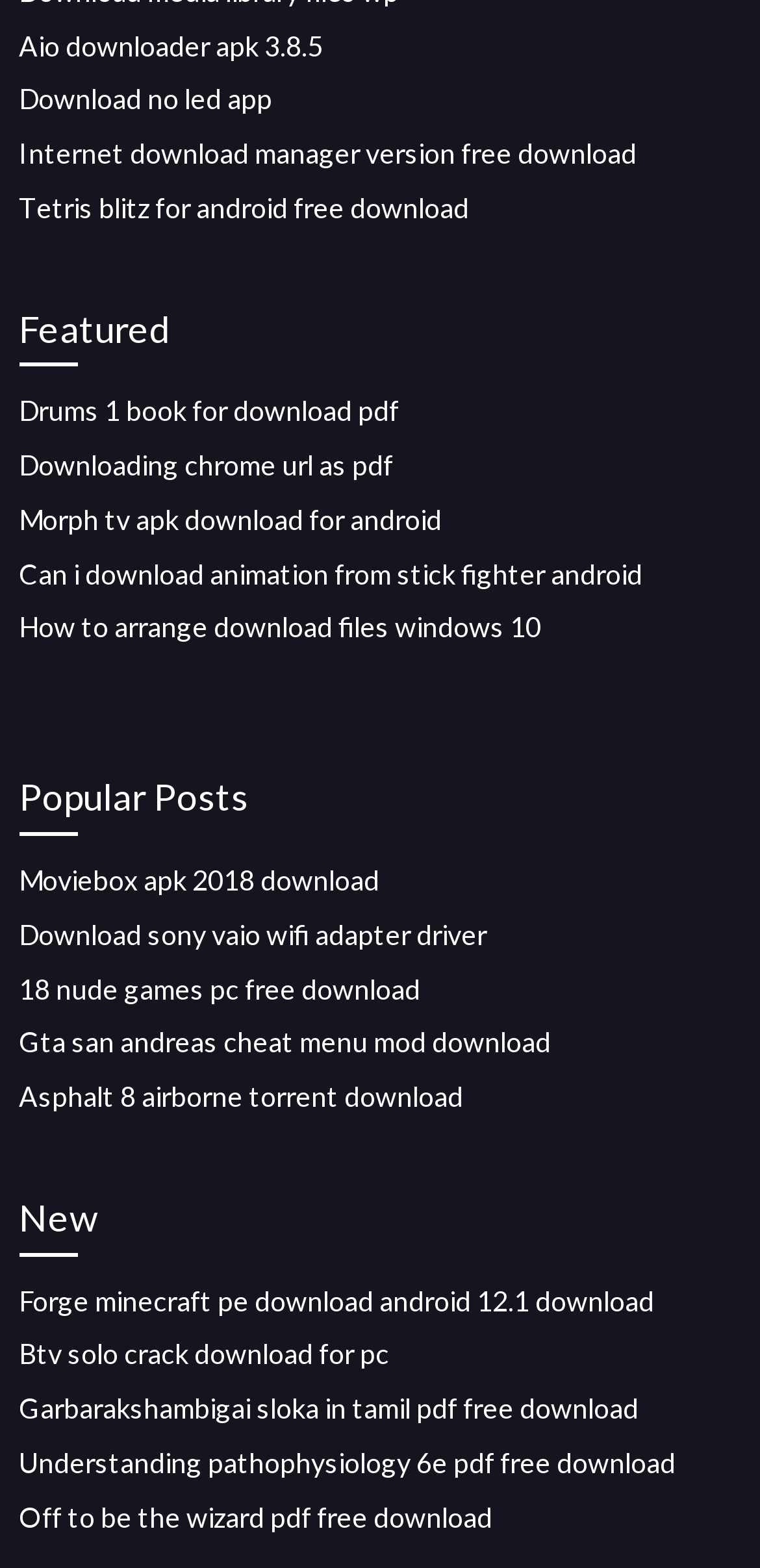Are all links on the webpage related to downloads?
Examine the image and give a concise answer in one word or a short phrase.

Yes